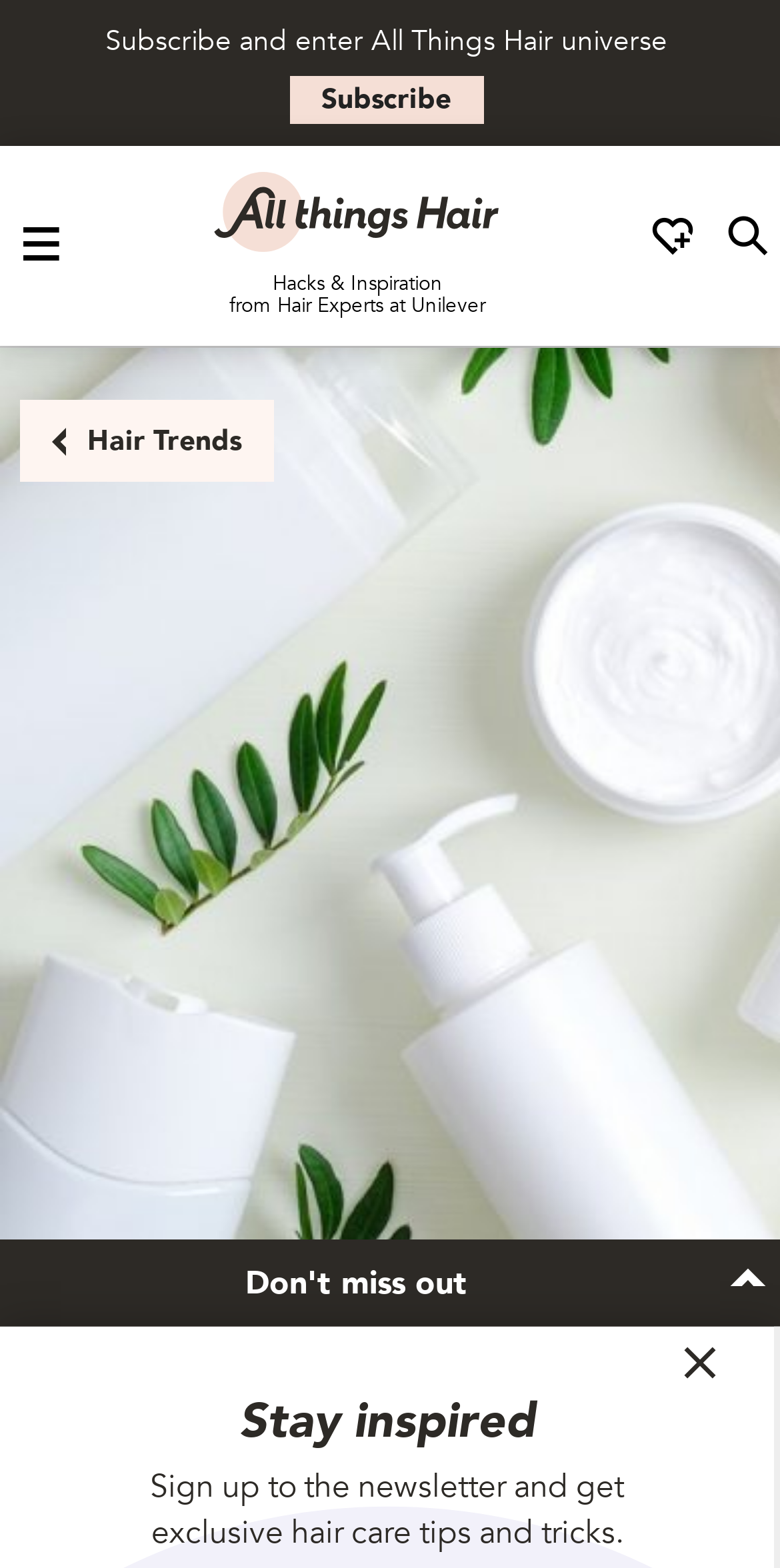Given the element description Subscribe, specify the bounding box coordinates of the corresponding UI element in the format (top-left x, top-left y, bottom-right x, bottom-right y). All values must be between 0 and 1.

[0.371, 0.049, 0.619, 0.079]